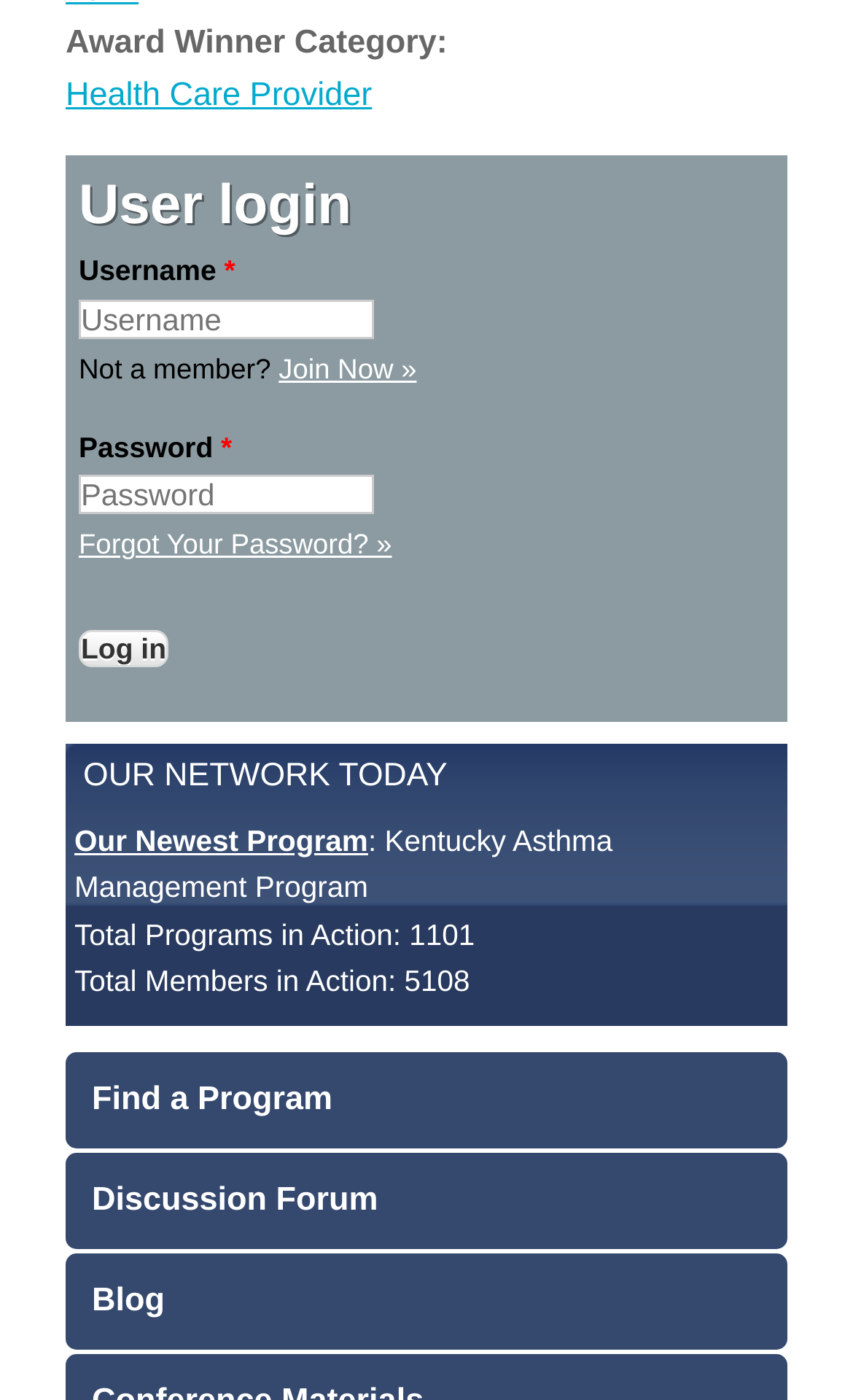What is the purpose of the 'Join Now »' link?
Utilize the image to construct a detailed and well-explained answer.

The 'Join Now »' link is located next to the 'Not a member?' text, suggesting that it is for users who are not currently members to join.